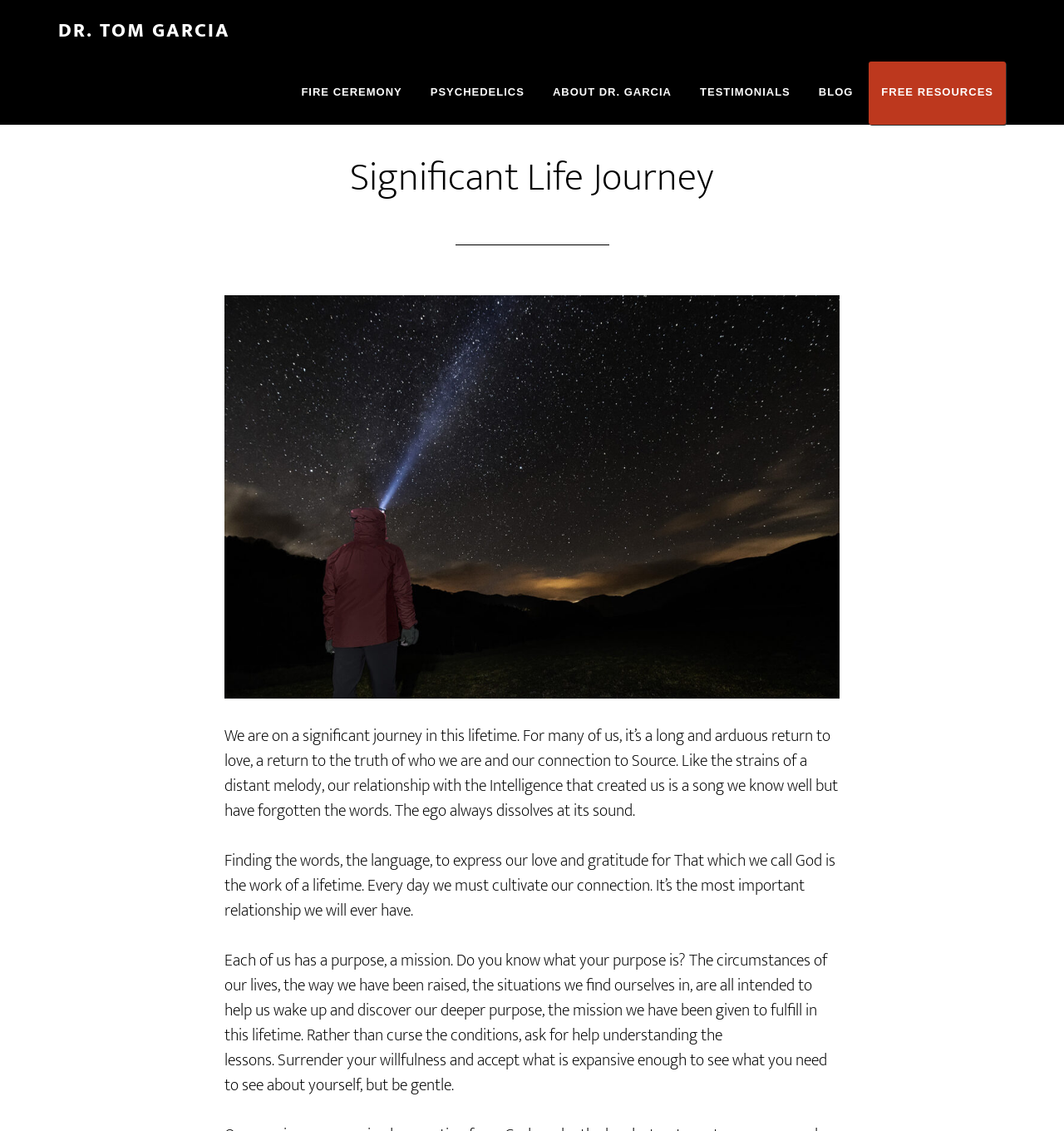Please determine the bounding box coordinates for the element with the description: "Home How To".

None